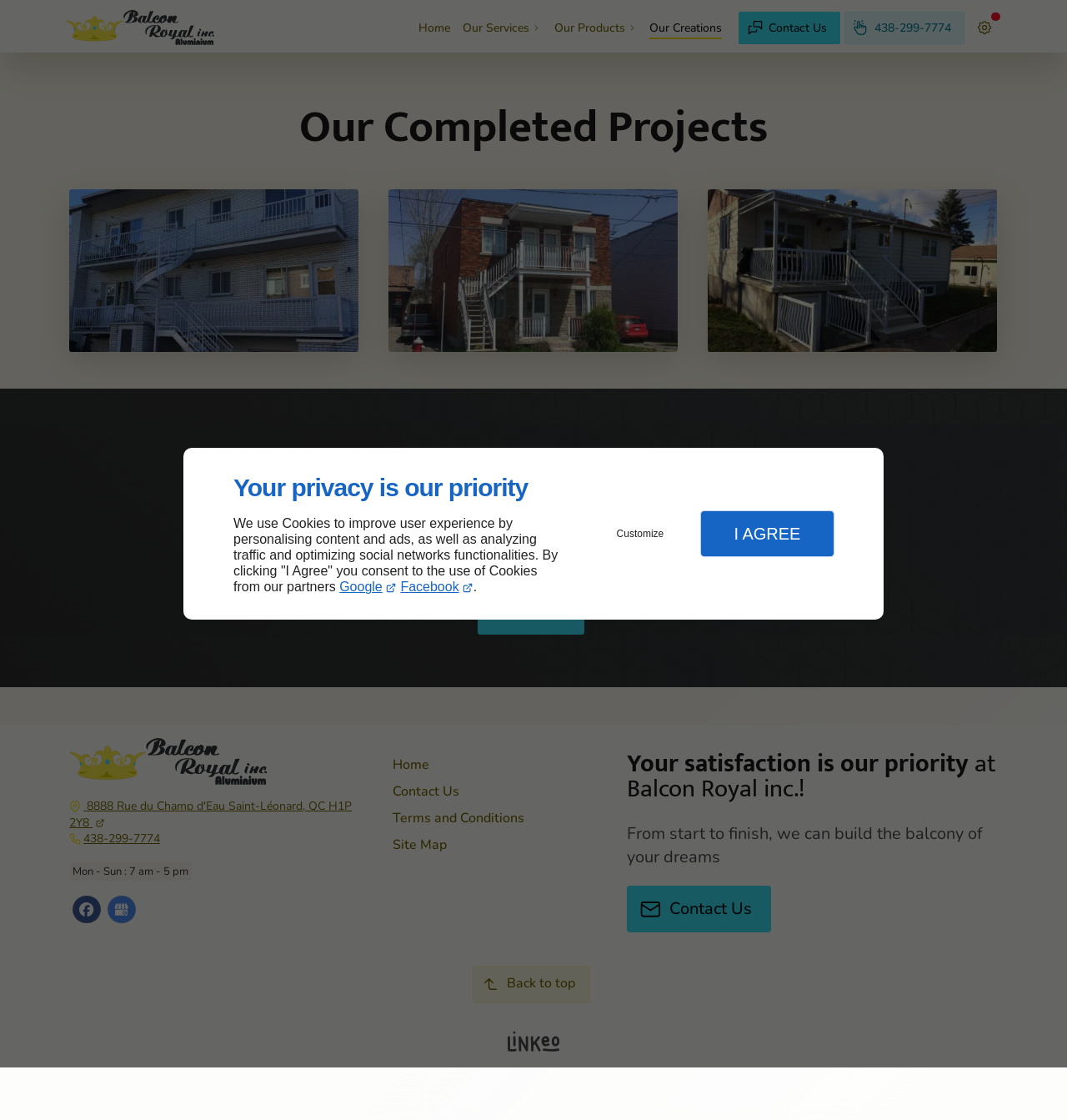Answer the question using only one word or a concise phrase: What type of products does the company sell?

Aluminium balconies, fiberglass steps, aluminum staircases